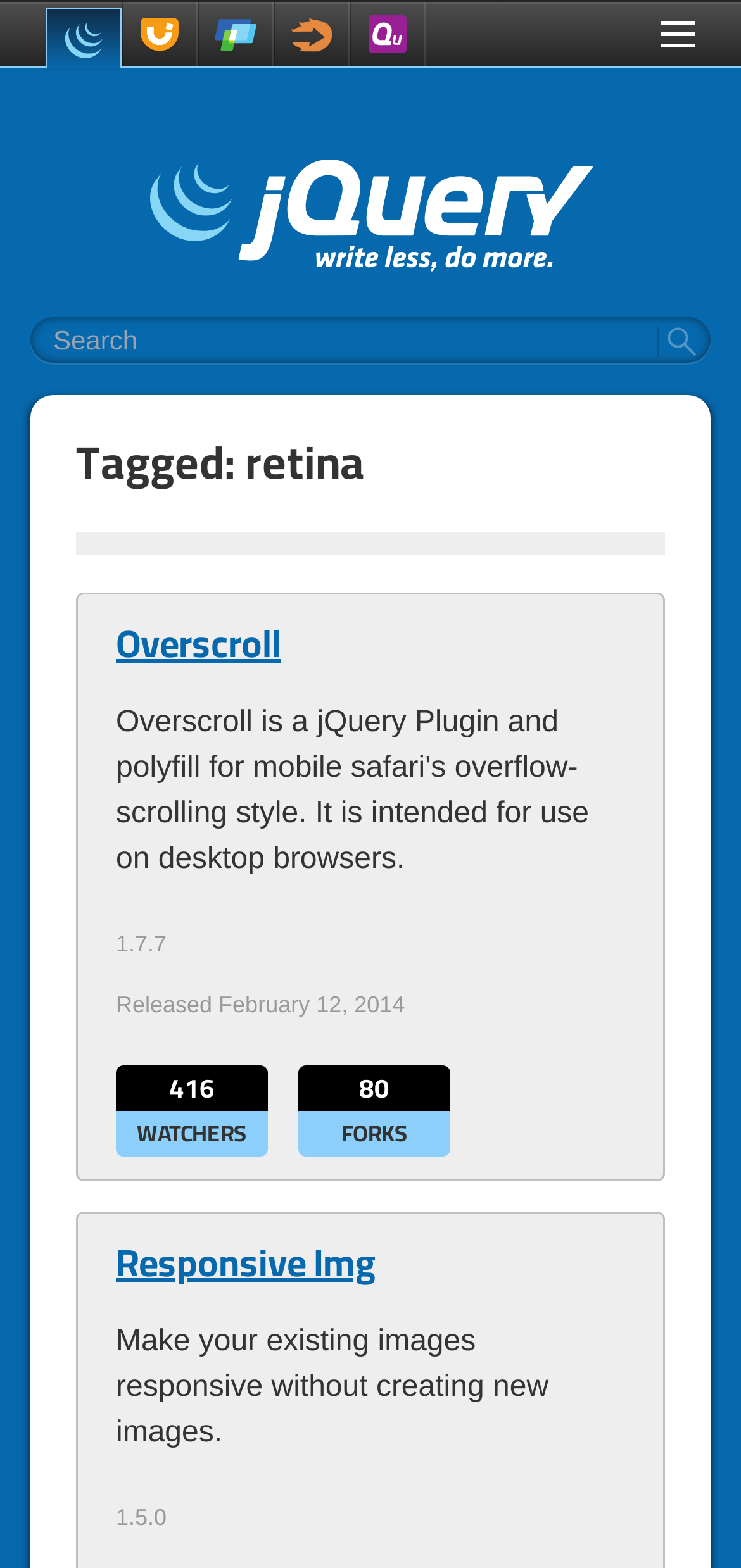Given the element description, predict the bounding box coordinates in the format (top-left x, top-left y, bottom-right x, bottom-right y), using floating point numbers between 0 and 1: Seniors Situation by Dawn Ford

None